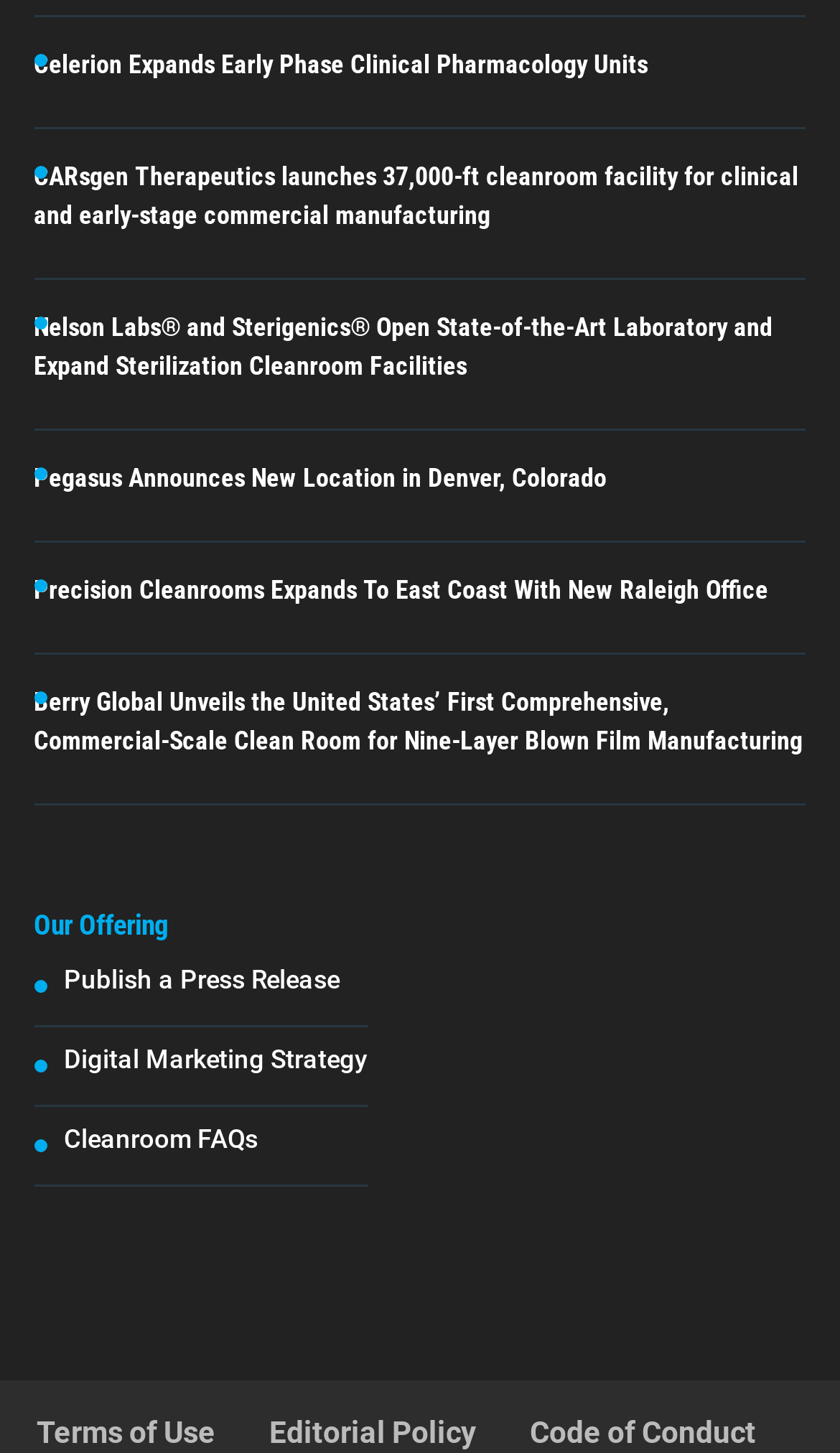Determine the bounding box for the UI element described here: "Publish a Press Release".

[0.076, 0.661, 0.437, 0.705]